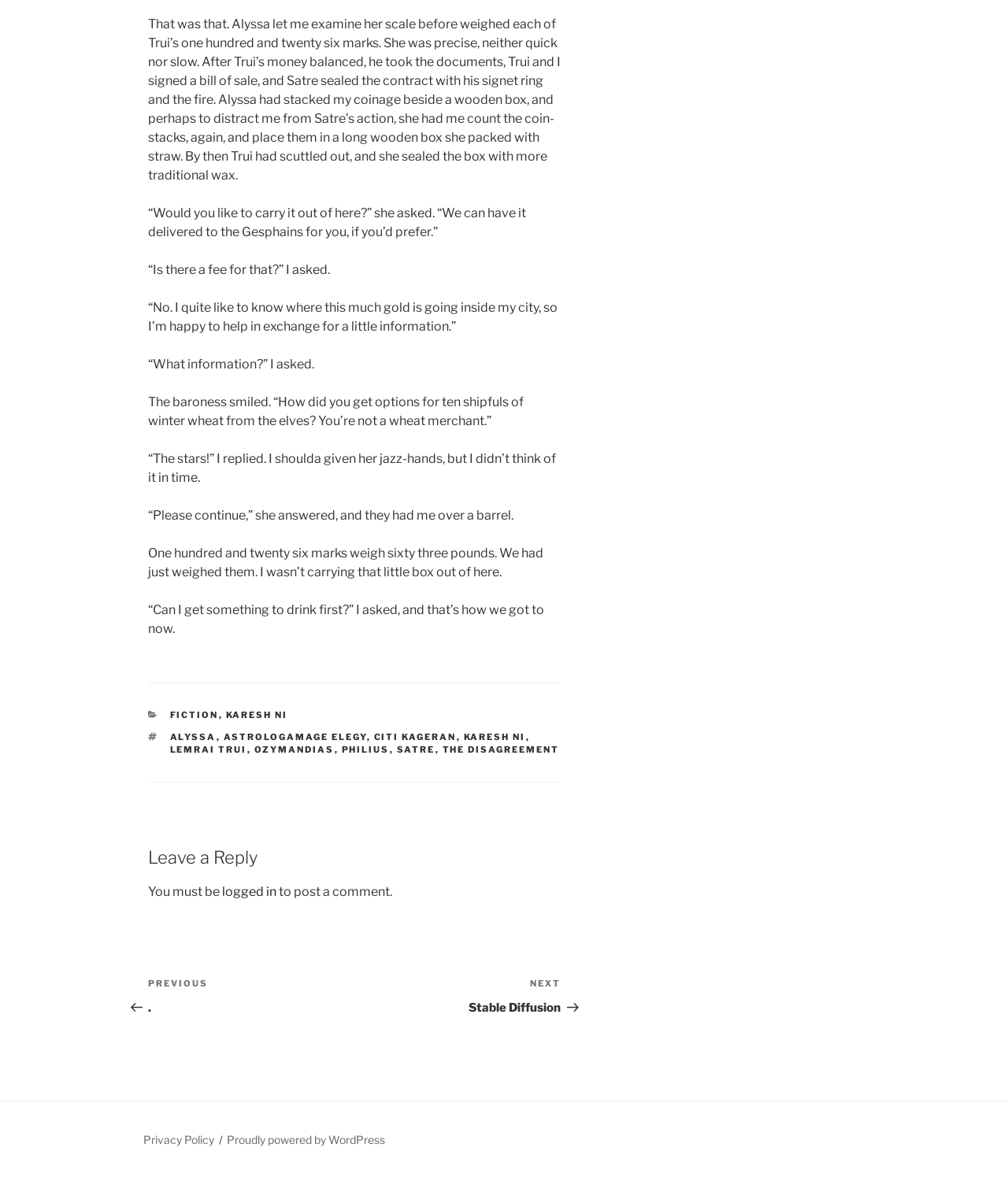Please locate the bounding box coordinates of the region I need to click to follow this instruction: "Click on the 'Leave a Reply' heading".

[0.147, 0.718, 0.556, 0.739]